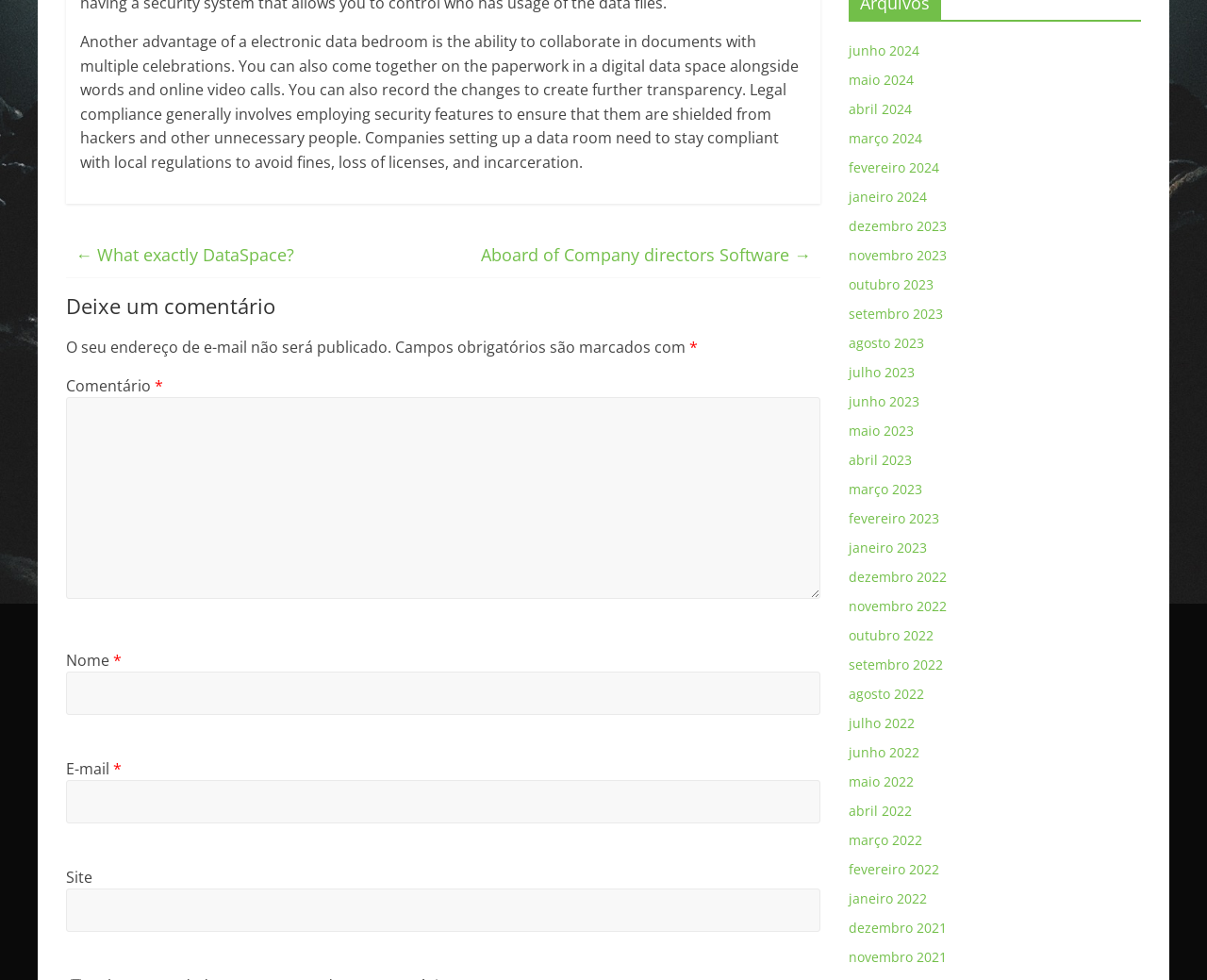Locate the bounding box of the UI element with the following description: "parent_node: E-mail * aria-describedby="email-notes" name="email"".

[0.055, 0.796, 0.68, 0.84]